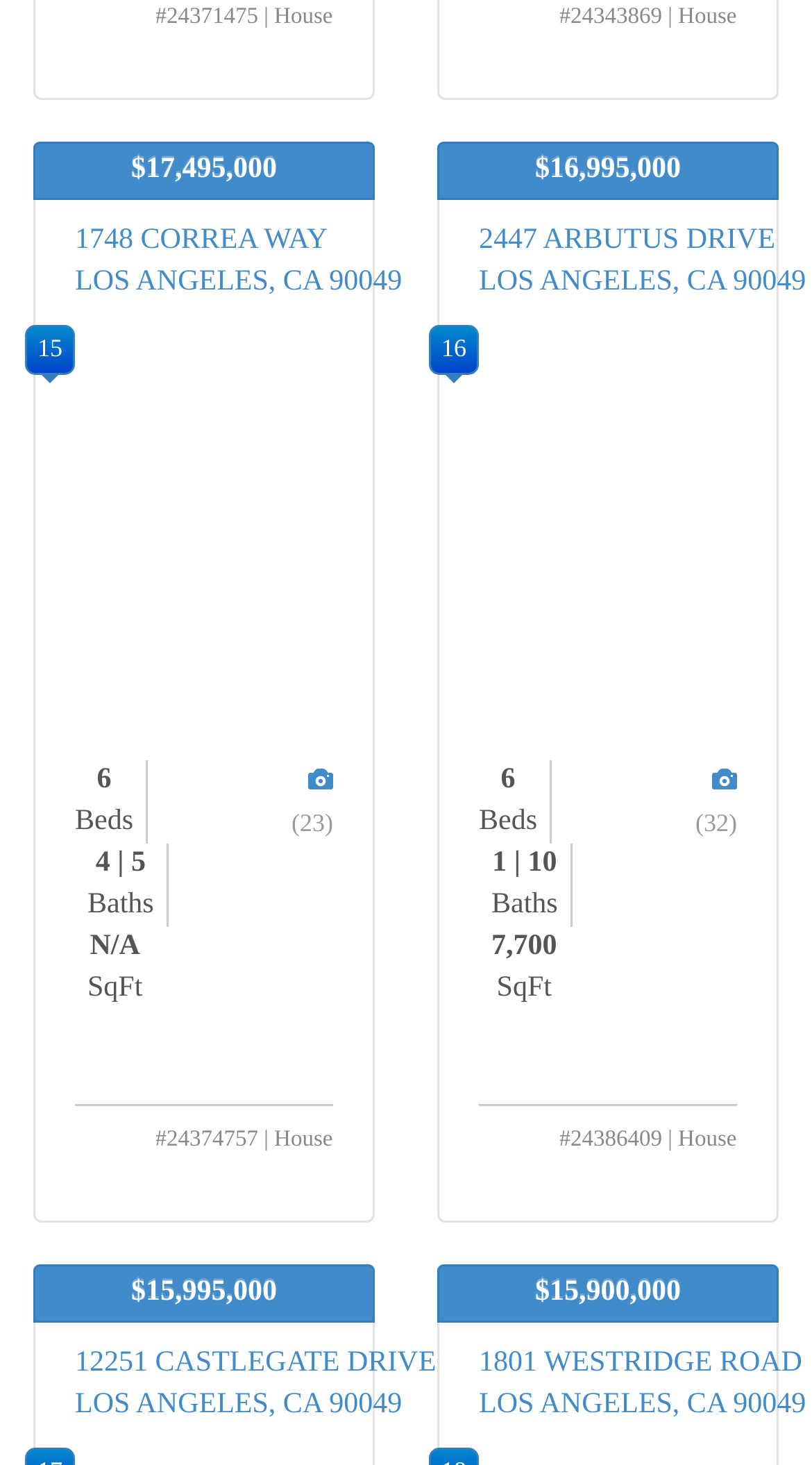What is the square footage of the second house?
Refer to the image and give a detailed answer to the query.

The second house has a square footage of 7,700, as indicated by the StaticText element with the text '7,700'.